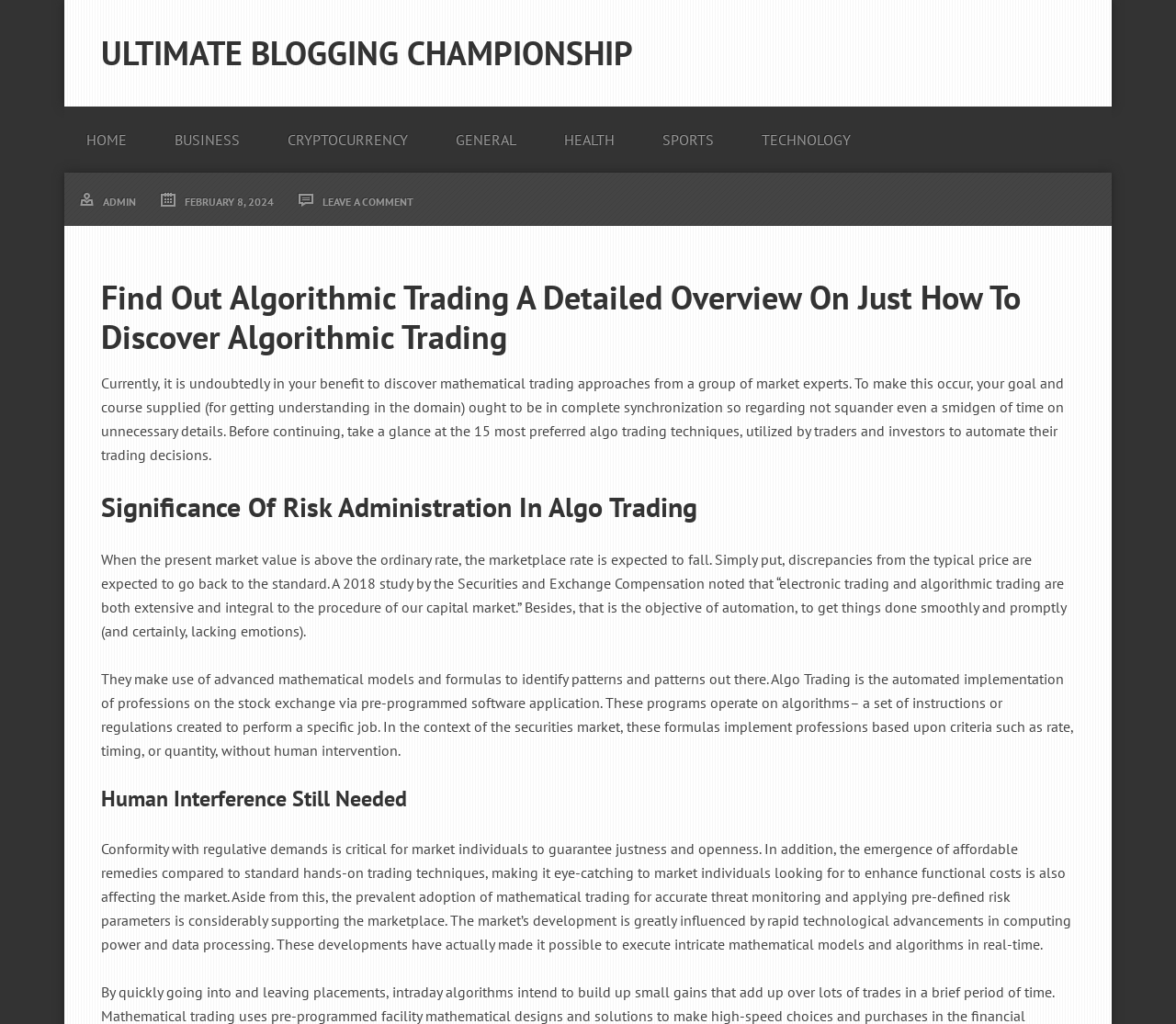Find and specify the bounding box coordinates that correspond to the clickable region for the instruction: "Click on the HOME link".

[0.055, 0.093, 0.127, 0.169]